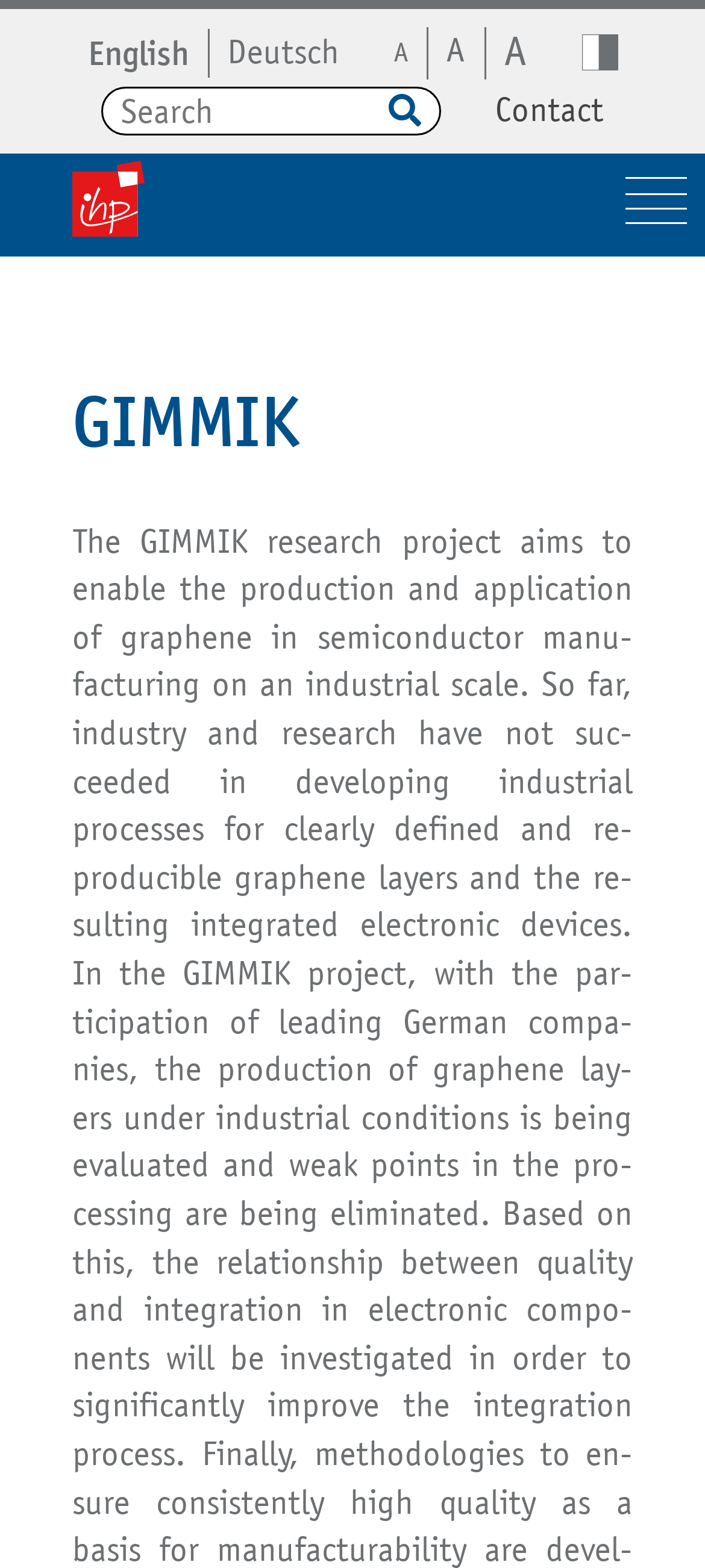What is the purpose of the 'Kontrast' link? Please answer the question using a single word or phrase based on the image.

To adjust contrast